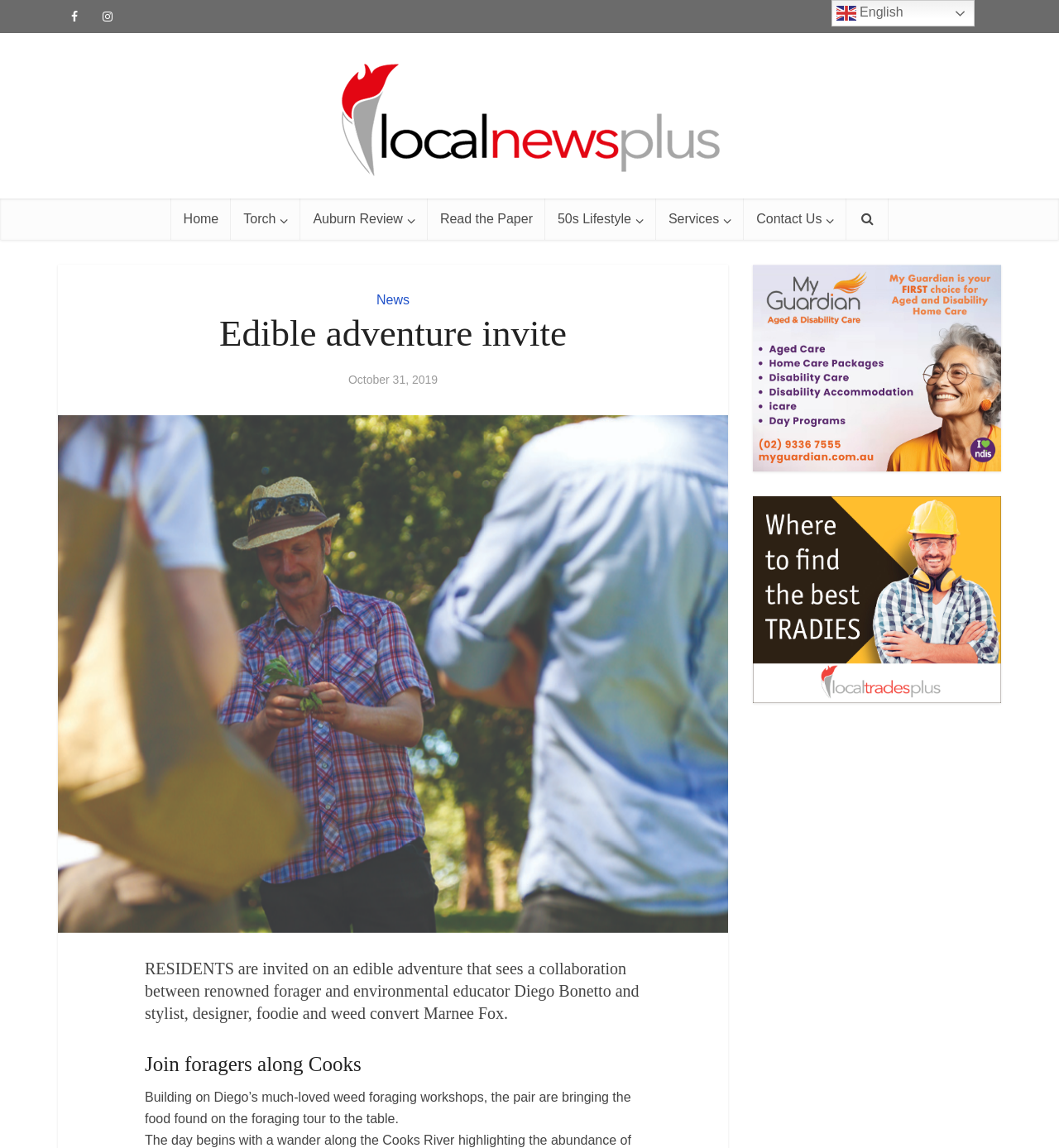Pinpoint the bounding box coordinates of the element to be clicked to execute the instruction: "Click the Torch Publishing - Local News Plus link".

[0.305, 0.05, 0.695, 0.159]